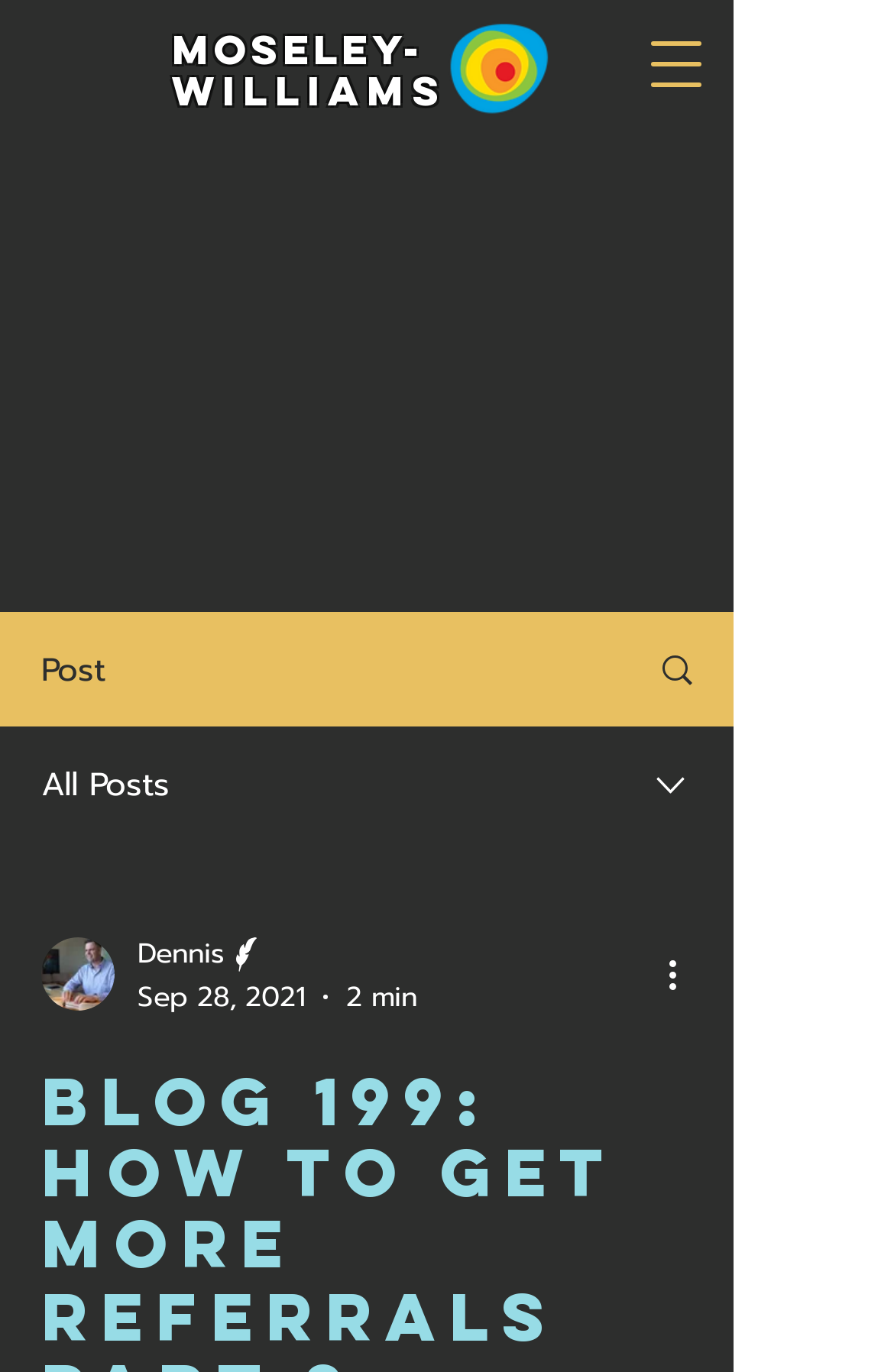Please identify the bounding box coordinates of where to click in order to follow the instruction: "Click the navigation menu button".

[0.692, 0.005, 0.821, 0.089]